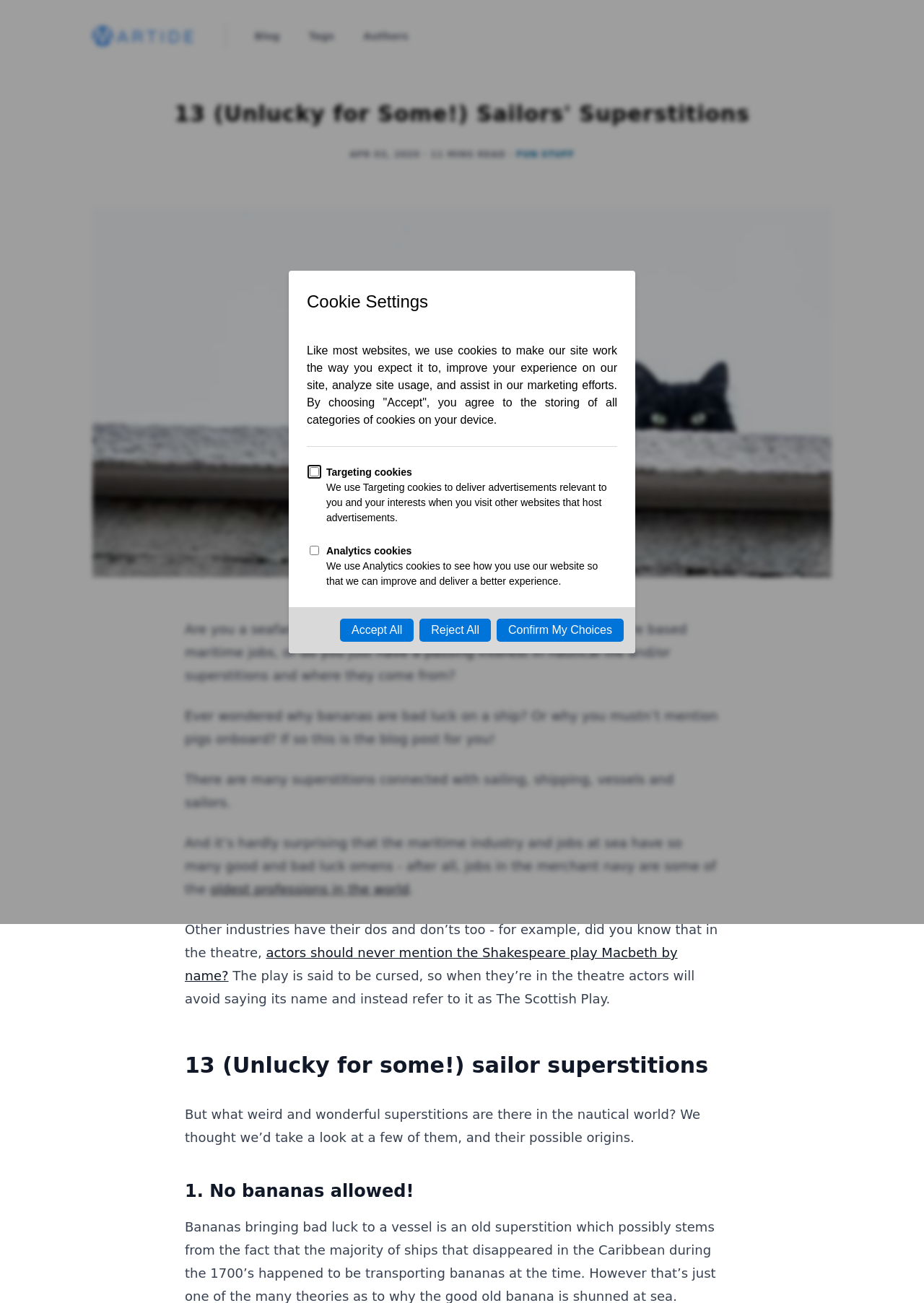Generate a thorough explanation of the webpage's elements.

The webpage is about sailor superstitions, specifically 13 maritime folklore. At the top, there is a dialog box for cookie settings, which is currently in focus. The dialog box is centered horizontally and takes up about a third of the screen vertically. Inside the dialog box, there is a heading "Cookie Settings" followed by a paragraph of text explaining the use of cookies on the website. Below the text, there is a horizontal separator line. 

Underneath the separator line, there are two checkboxes, one for "Targeting cookies" and another for "Analytics cookies", both of which are currently unchecked. Each checkbox has a corresponding heading describing its purpose. 

At the bottom of the dialog box, there are three buttons: "Accept All", "Reject All", and "Confirm My Choices", aligned horizontally and centered within the dialog box.